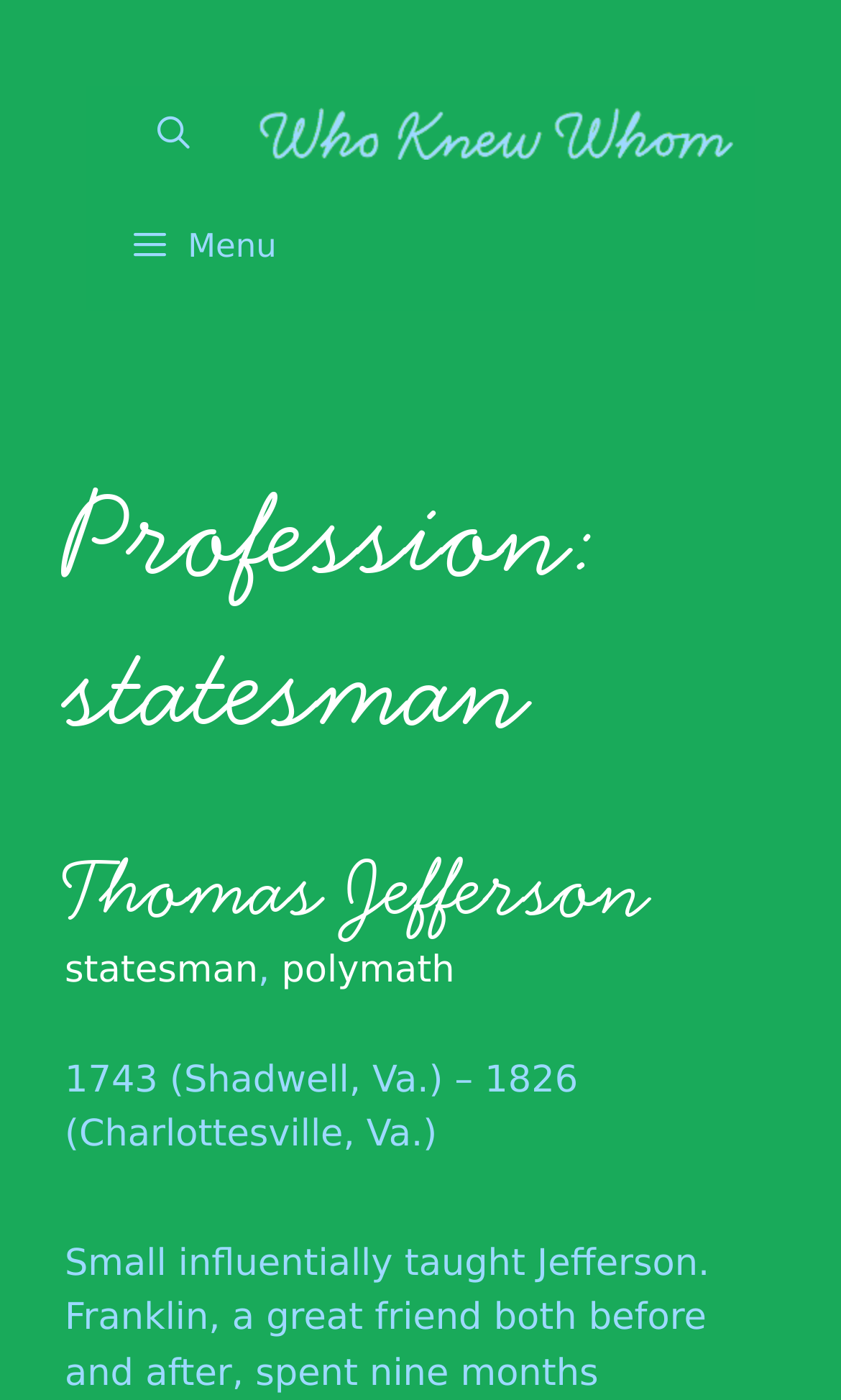Give a detailed account of the webpage's layout and content.

The webpage is about a statesman, specifically Thomas Jefferson, a polymath. At the top of the page, there is a banner with the site's title. Below the banner, a navigation menu is located, which includes links to "Who Knew Whom" and a search bar. A menu button is also present, which expands to reveal the primary menu.

On the left side of the page, a header section displays the profession "statesman" in a prominent heading. Below this, a subheading shows the name "Thomas Jefferson" with a link to his profile. The text "1743 (Shadwell, Va.) – 1826 (Charlottesville, Va.)" is displayed below, likely indicating his birth and death dates and places.

To the right of Thomas Jefferson's name, there are two links: one to the term "statesman" and another to "polymath", which are likely related to his professions or characteristics.